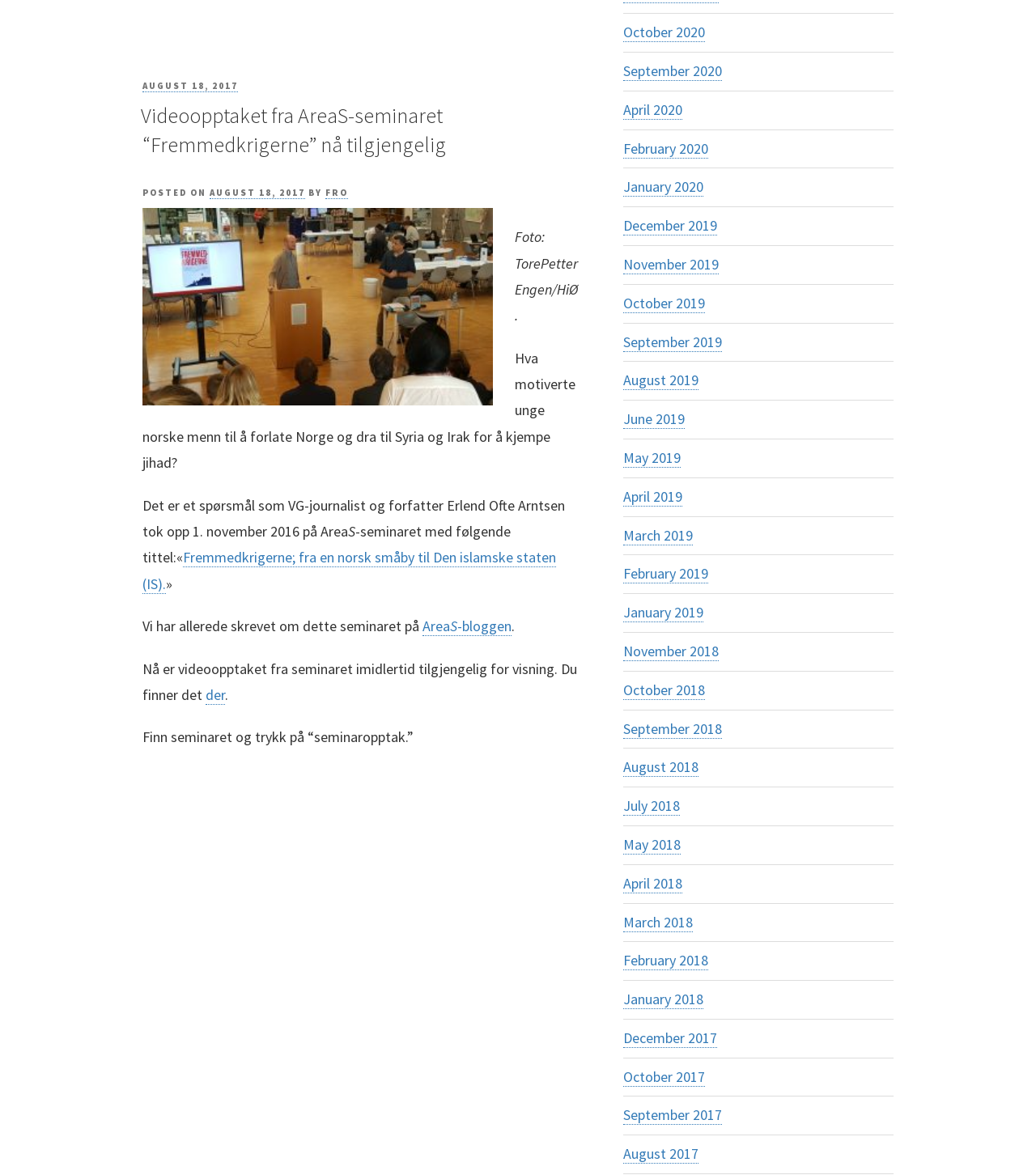Please study the image and answer the question comprehensively:
Who is the author of the article?

The author of the article is mentioned in the text 'BY FRO', which indicates that the author's name is FRO. This information is provided to give credit to the person who wrote the article.